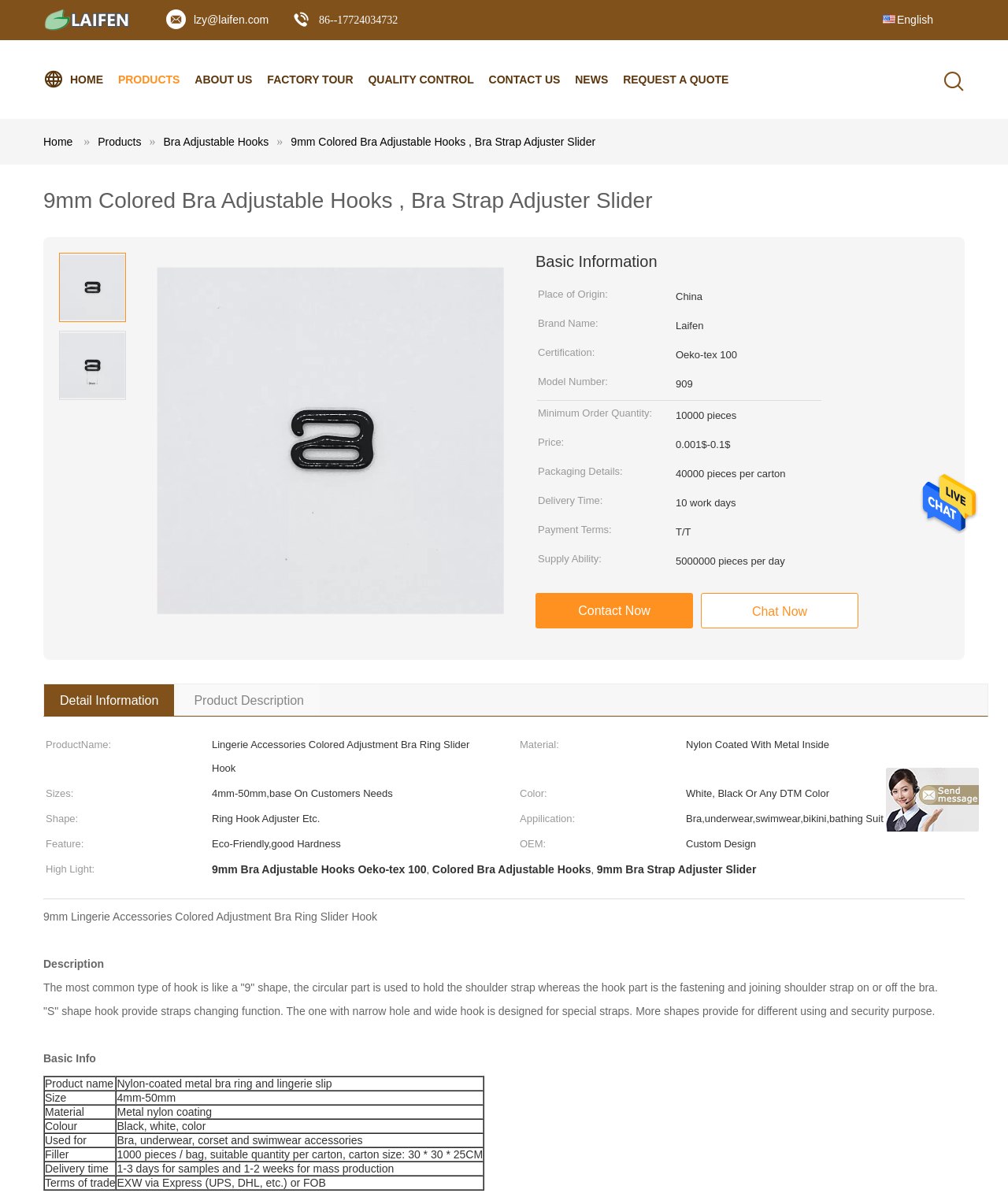Describe all visible elements and their arrangement on the webpage.

This webpage is about a product, specifically 9mm Colored Bra Adjustable Hooks, Bra Strap Adjuster Slider. At the top, there is a button to "Send Message" and an image of a China Bra Adjuster Slider manufacturer. Below that, there is a link to contact "lzy@laifen.com" and a phone number "86--17724034732". 

On the top-right corner, there are links to switch the language to "English" and a navigation menu with options like "HOME", "PRODUCTS", "ABOUT US", "FACTORY TOUR", "QUALITY CONTROL", "CONTACT US", "NEWS", and "REQUEST A QUOTE". 

Below the navigation menu, there is a heading that reads "9mm Colored Bra Adjustable Hooks, Bra Strap Adjuster Slider" and a link to "Home" and "Products". There is also a link to the current product, "9mm Colored Bra Adjustable Hooks, Bra Strap Adjuster Slider", which is highlighted. 

On the left side, there are three images of the product, and on the right side, there is a table with basic information about the product, including its place of origin, brand name, certification, model number, minimum order quantity, price, packaging details, delivery time, payment terms, and supply ability. 

Below the table, there are links to "Contact Now", "Chat Now", and "Detail Information". The "Detail Information" section provides more product information, including product name, material, sizes, color, shape, application, feature, and OEM information. There are also headings that highlight the product's features, such as "9mm Bra Adjustable Hooks Oeko-tex 100" and "Colored Bra Adjustable Hooks".